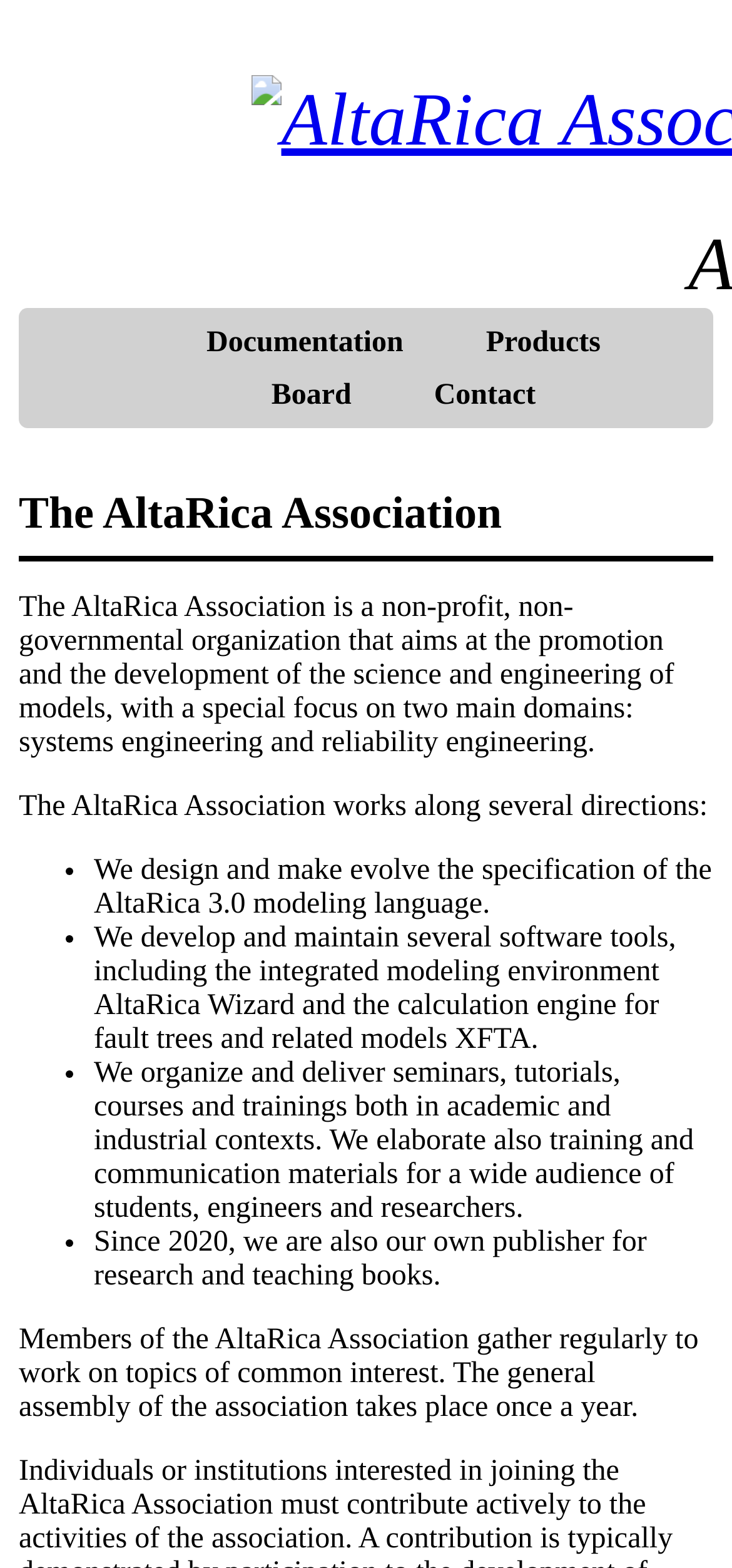What is the name of the integrated modeling environment developed by the AltaRica Association? Analyze the screenshot and reply with just one word or a short phrase.

AltaRica Wizard